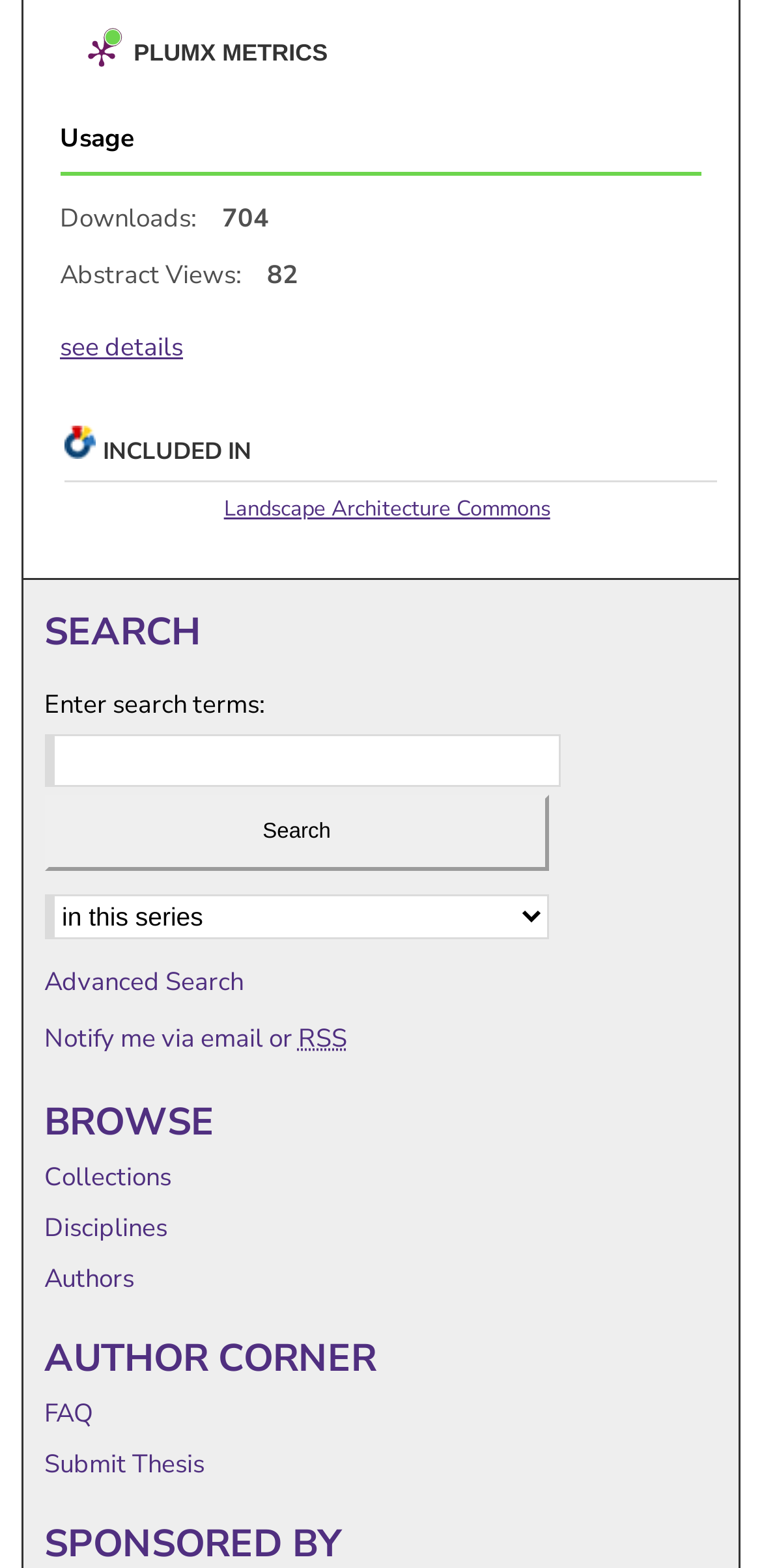Determine the bounding box coordinates for the clickable element required to fulfill the instruction: "Browse collections". Provide the coordinates as four float numbers between 0 and 1, i.e., [left, top, right, bottom].

[0.058, 0.738, 0.916, 0.76]